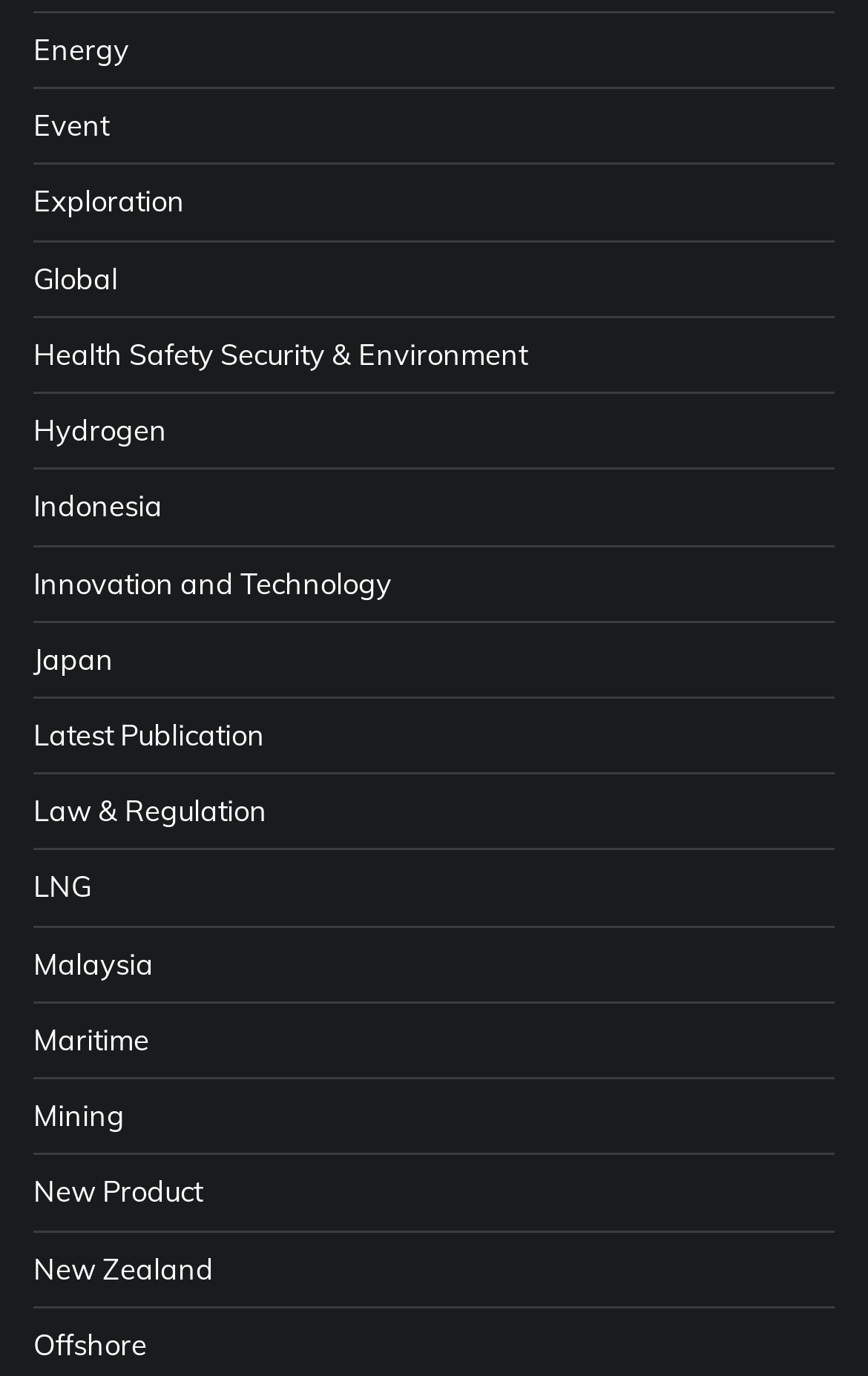Given the description of the UI element: "parent_node: Comment name="comment"", predict the bounding box coordinates in the form of [left, top, right, bottom], with each value being a float between 0 and 1.

None